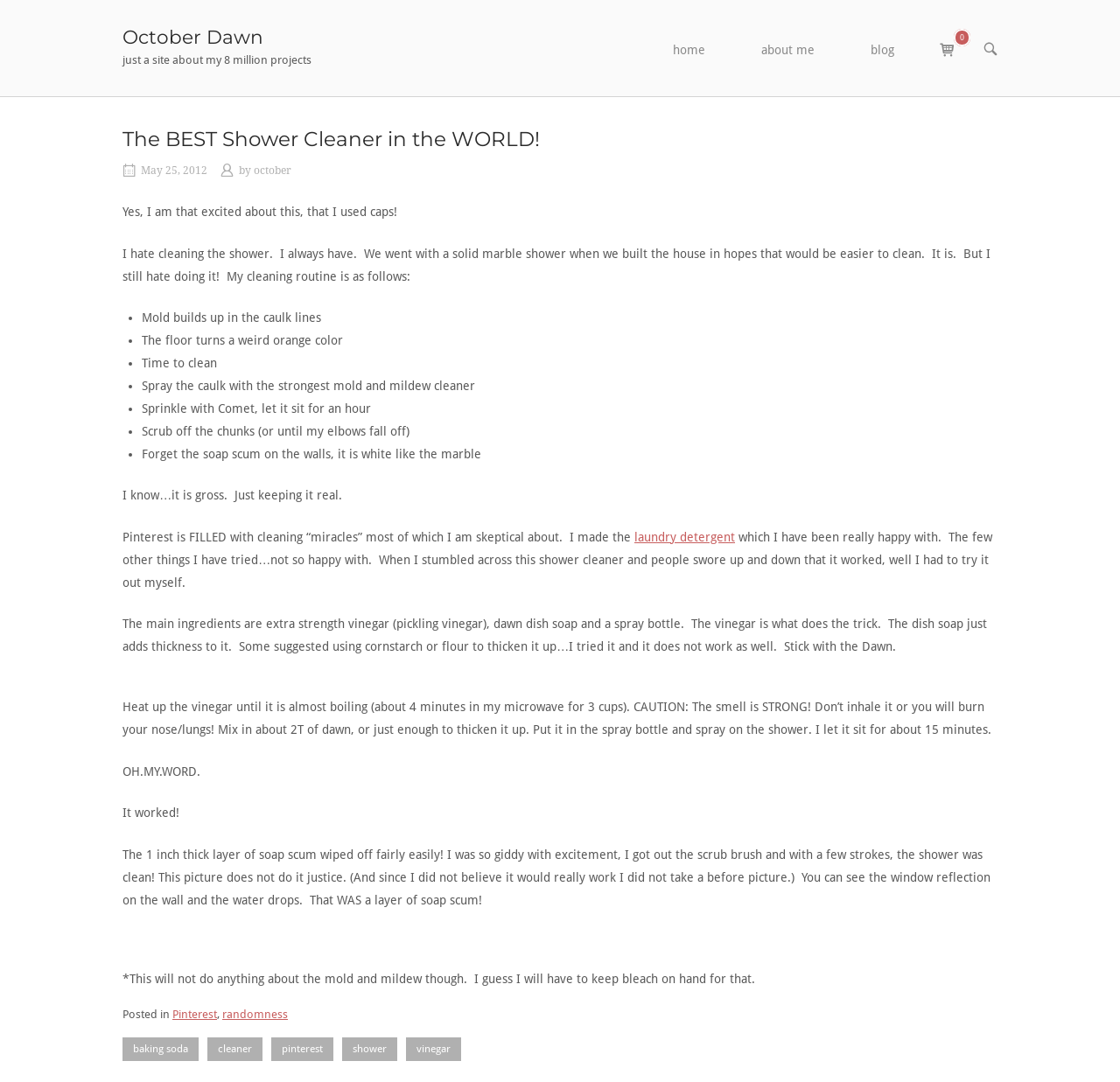Use a single word or phrase to answer the question: 
What is the purpose of the dish soap in the shower cleaner?

to add thickness